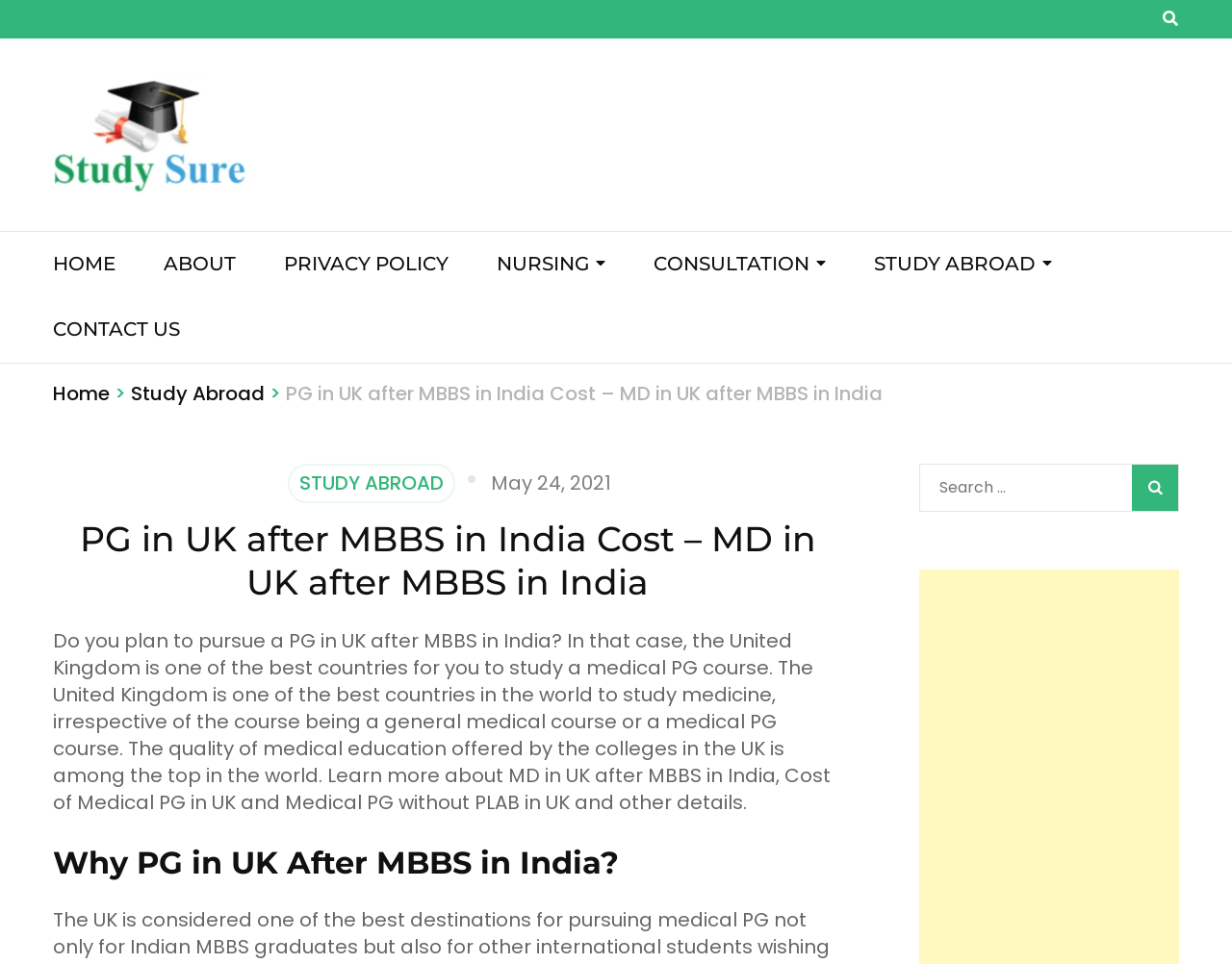Please identify the bounding box coordinates of the area that needs to be clicked to fulfill the following instruction: "Click the HOME link."

[0.043, 0.241, 0.094, 0.308]